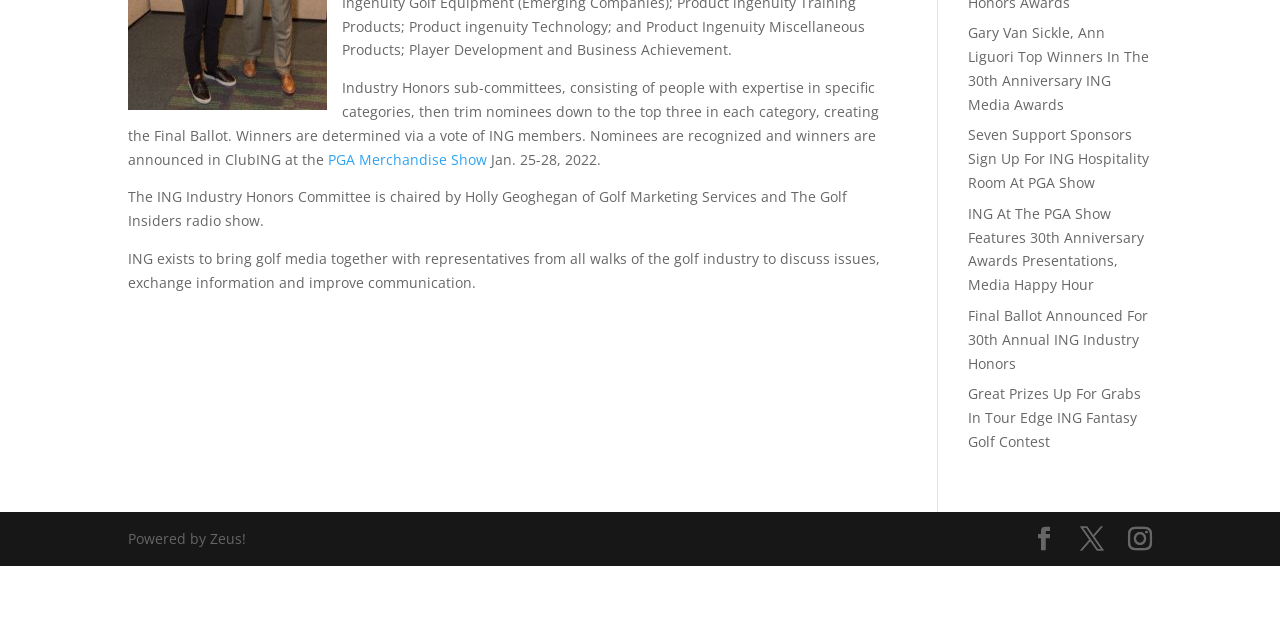Extract the bounding box coordinates for the UI element described by the text: "Instagram". The coordinates should be in the form of [left, top, right, bottom] with values between 0 and 1.

[0.881, 0.823, 0.9, 0.862]